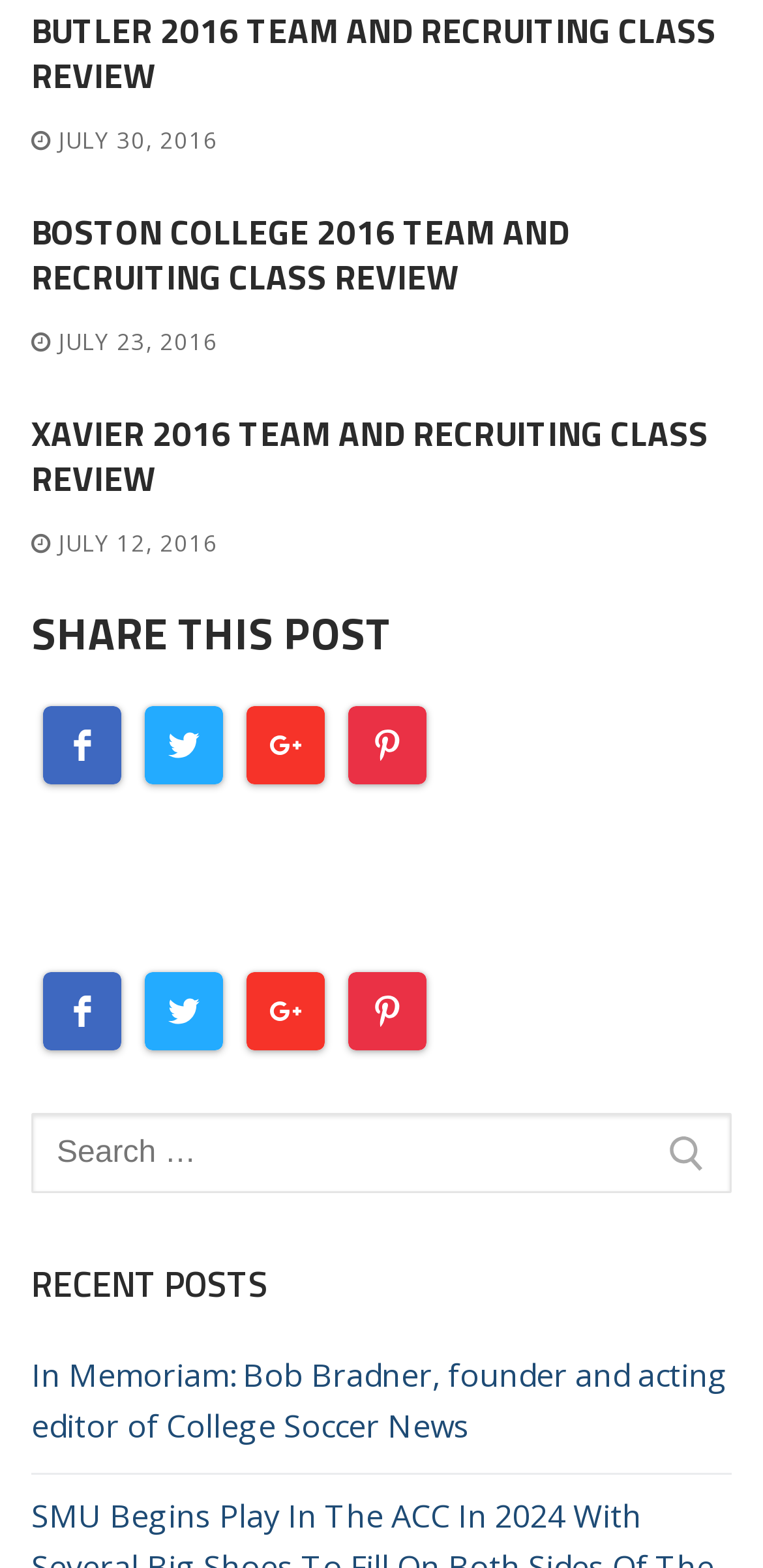Respond concisely with one word or phrase to the following query:
What is the title of the most recent post?

In Memoriam: Bob Bradner, founder and acting editor of College Soccer News